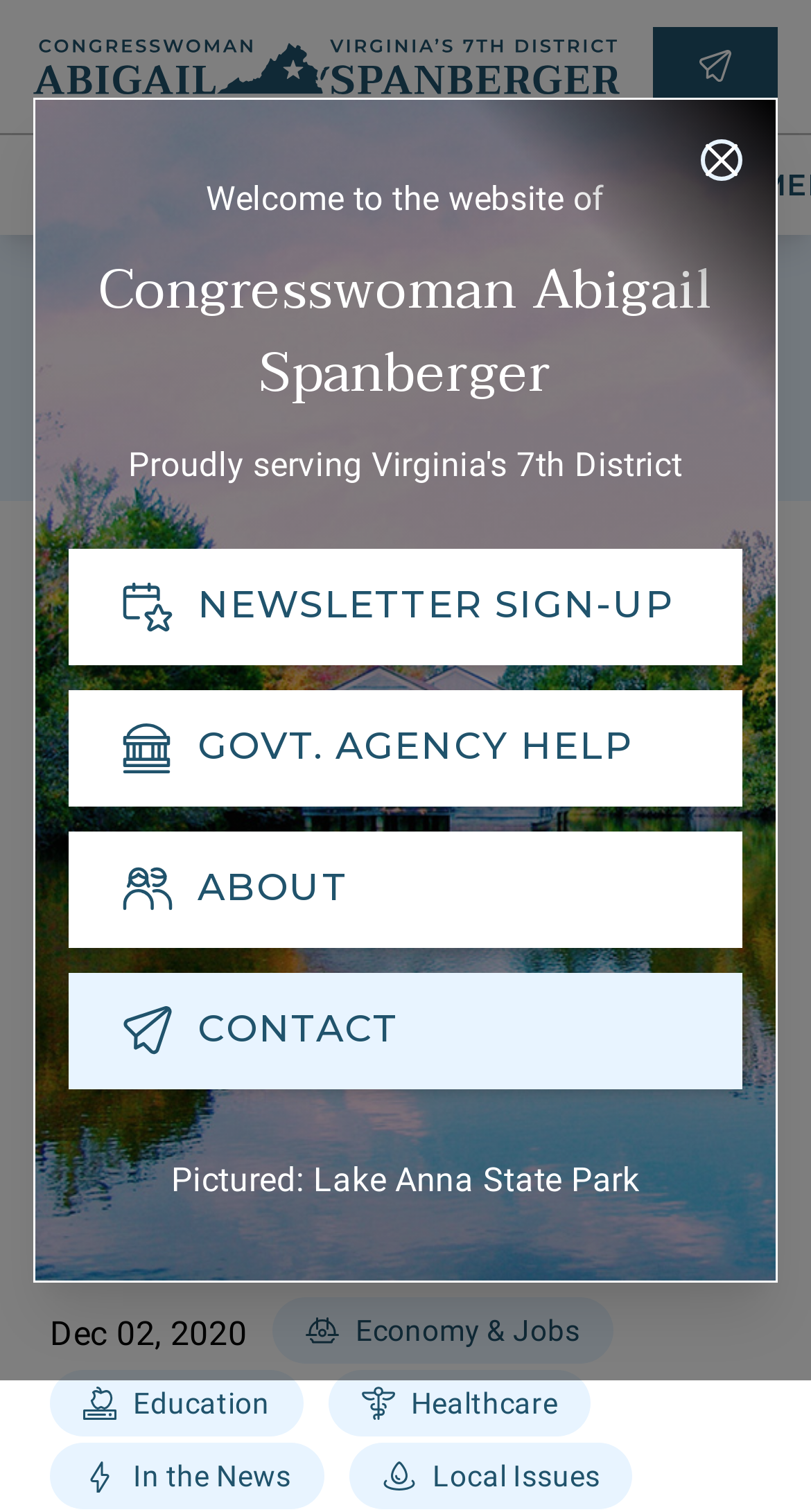Find and indicate the bounding box coordinates of the region you should select to follow the given instruction: "Close the dialog".

[0.864, 0.092, 0.915, 0.12]